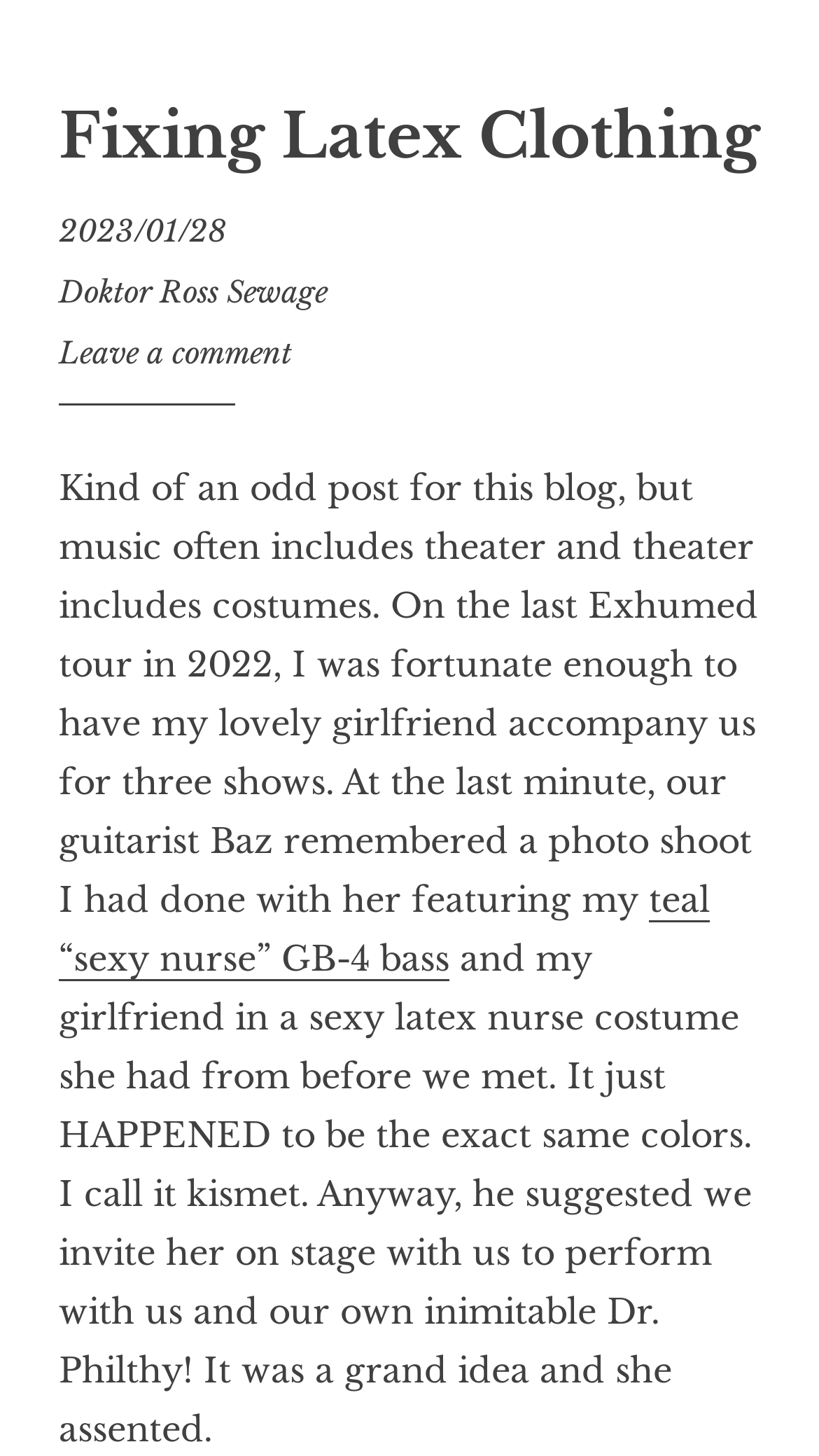Bounding box coordinates are specified in the format (top-left x, top-left y, bottom-right x, bottom-right y). All values are floating point numbers bounded between 0 and 1. Please provide the bounding box coordinate of the region this sentence describes: Doktor Ross Sewage

[0.072, 0.187, 0.4, 0.213]